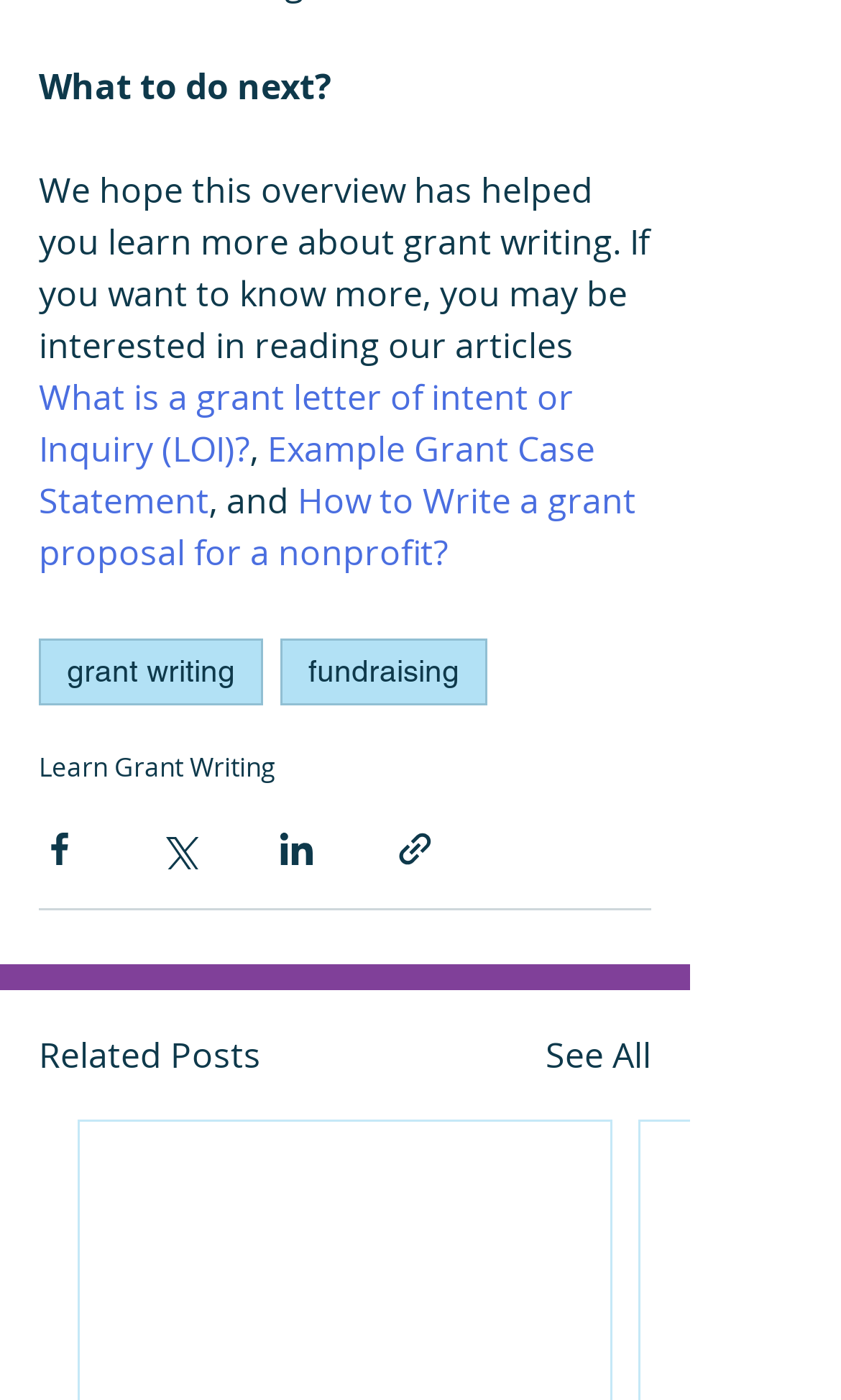Determine the bounding box coordinates (top-left x, top-left y, bottom-right x, bottom-right y) of the UI element described in the following text: Example Grant Case Statement

[0.046, 0.304, 0.718, 0.375]